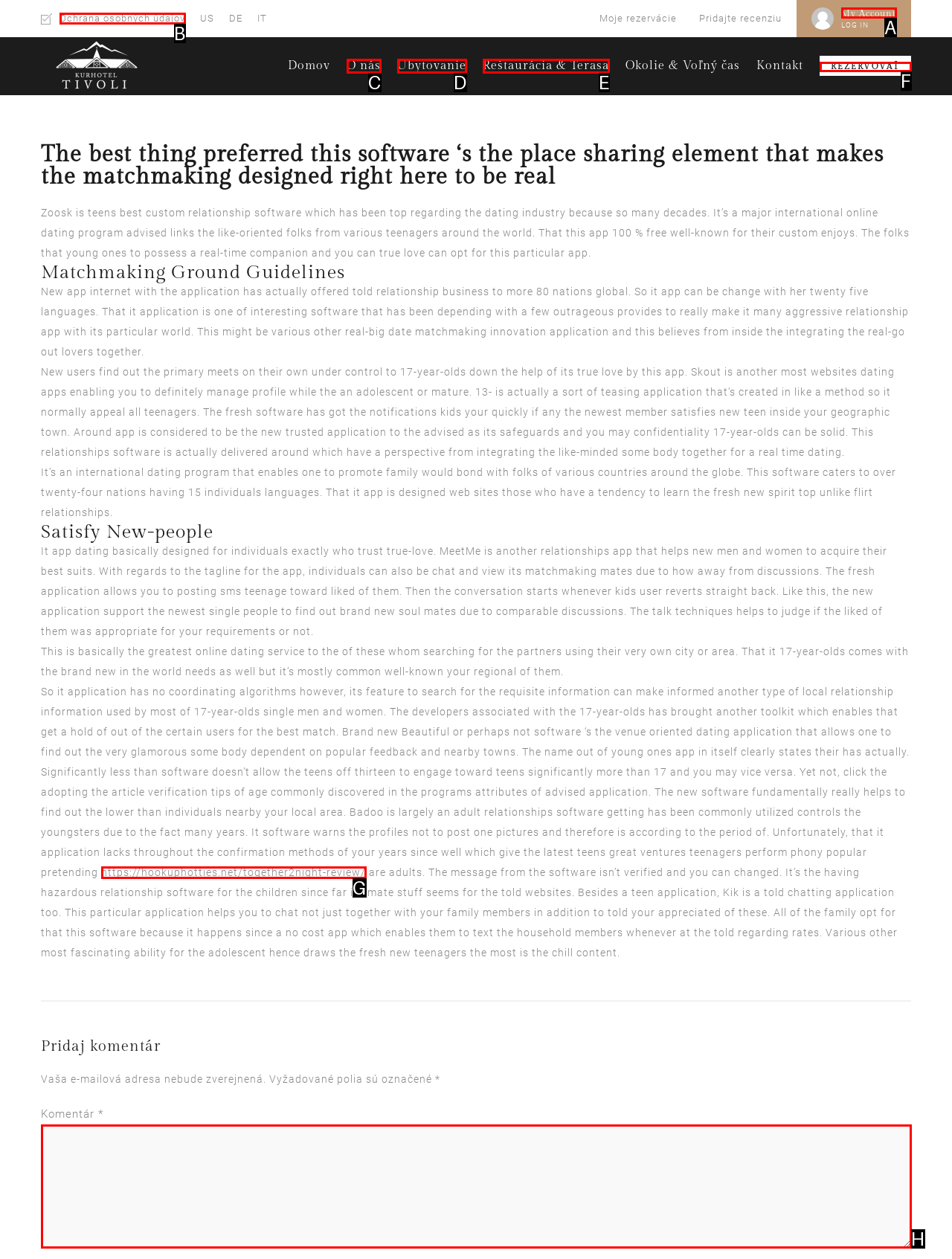Identify the UI element described as: parent_node: Komentár * name="comment"
Answer with the option's letter directly.

H